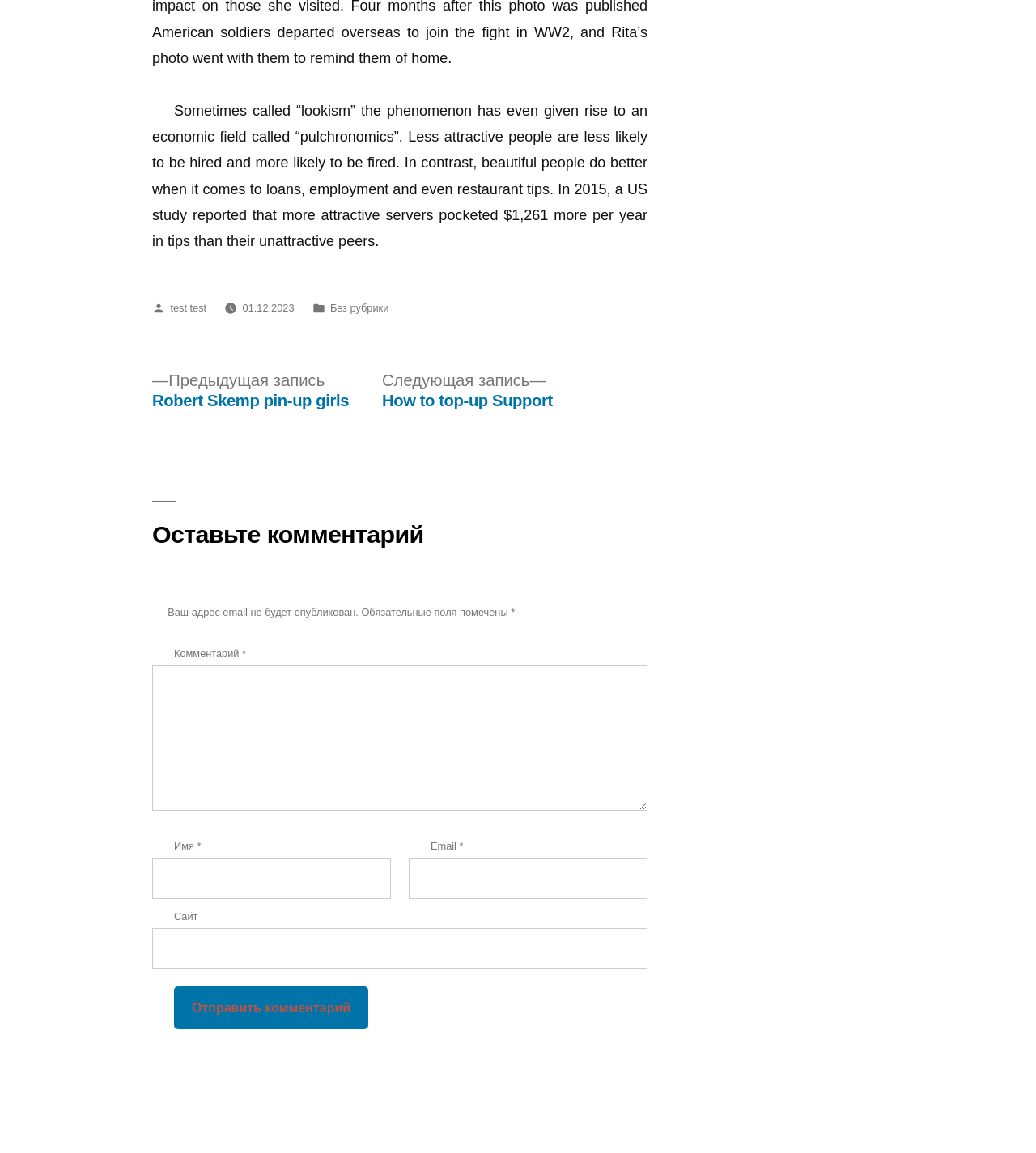Using the provided description: "Auto Crashes", find the bounding box coordinates of the corresponding UI element. The output should be four float numbers between 0 and 1, in the format [left, top, right, bottom].

None